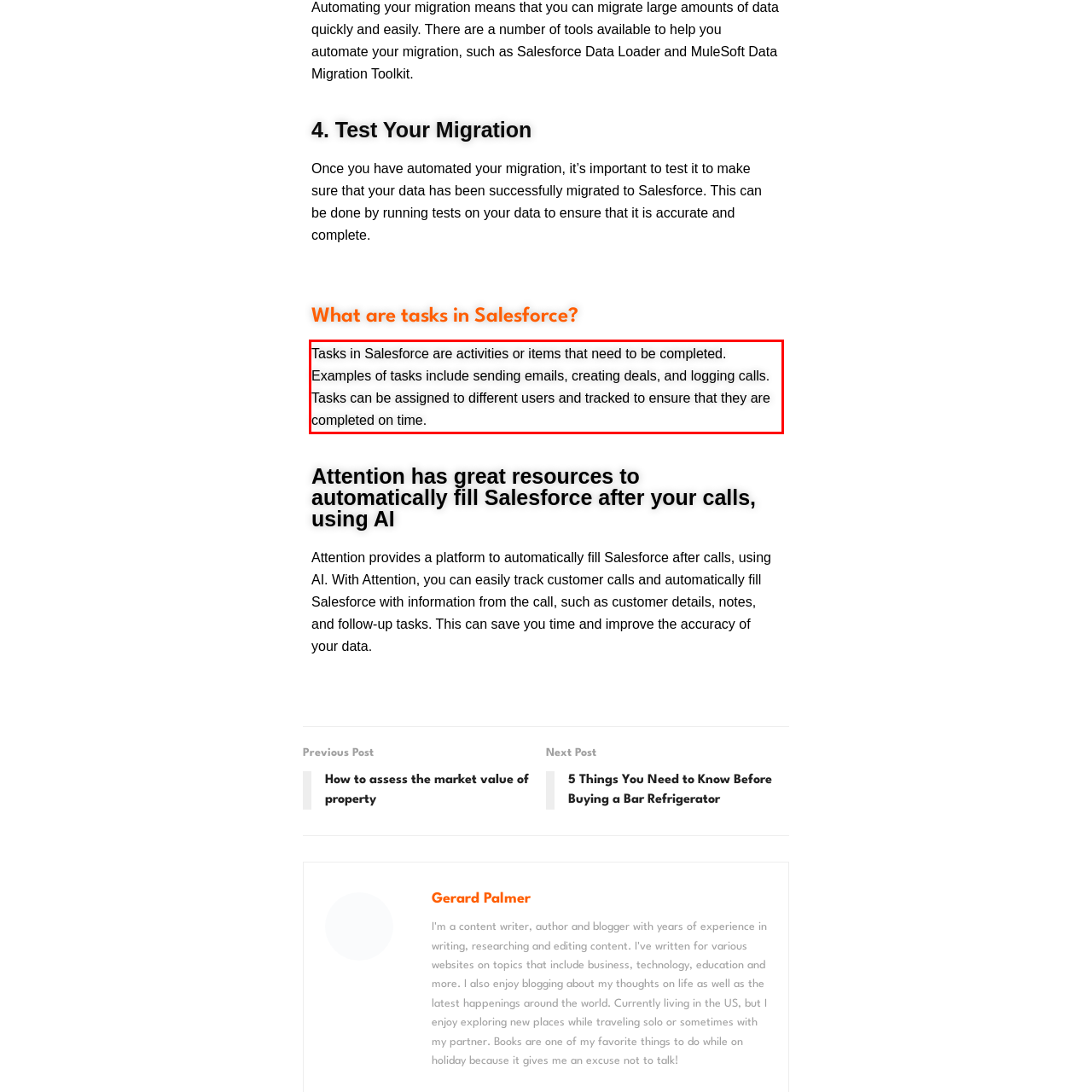Identify and extract the text within the red rectangle in the screenshot of the webpage.

Tasks in Salesforce are activities or items that need to be completed. Examples of tasks include sending emails, creating deals, and logging calls. Tasks can be assigned to different users and tracked to ensure that they are completed on time.